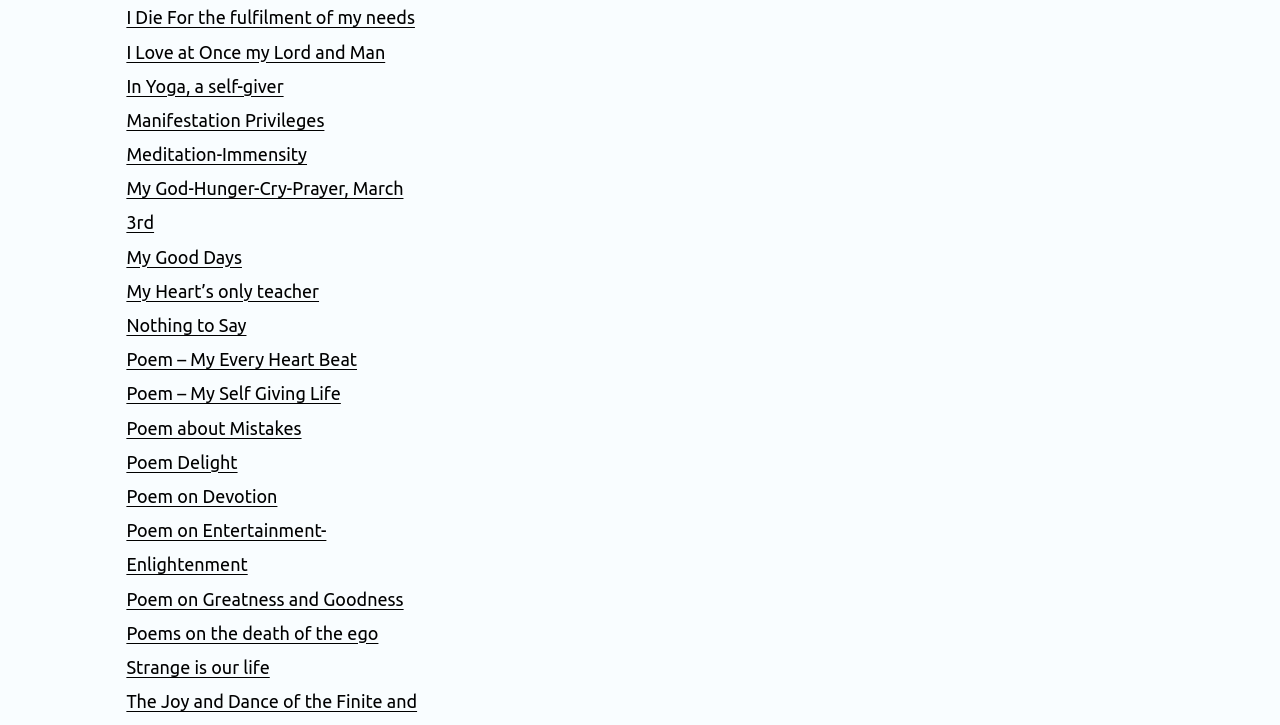Identify the bounding box coordinates of the section that should be clicked to achieve the task described: "View 'Poem on Devotion'".

[0.099, 0.67, 0.217, 0.698]